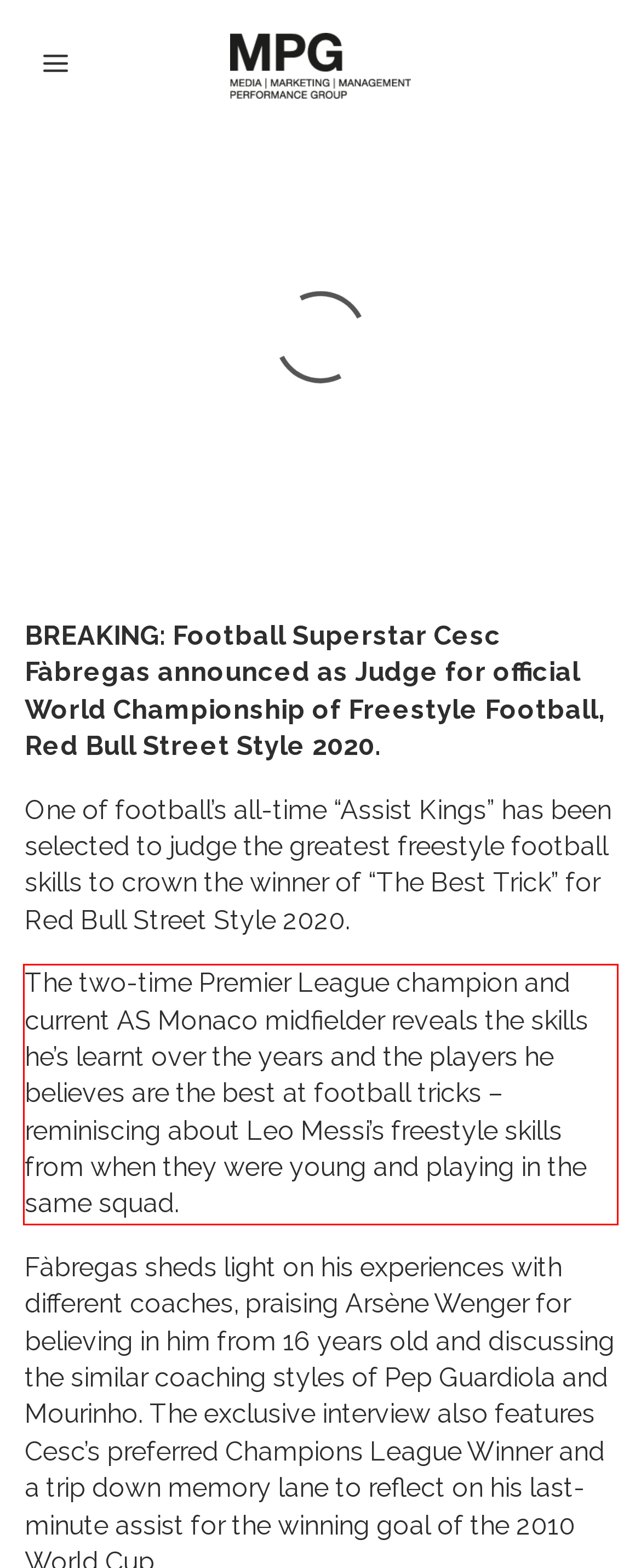The screenshot you have been given contains a UI element surrounded by a red rectangle. Use OCR to read and extract the text inside this red rectangle.

The two-time Premier League champion and current AS Monaco midfielder reveals the skills he’s learnt over the years and the players he believes are the best at football tricks – reminiscing about Leo Messi’s freestyle skills from when they were young and playing in the same squad.